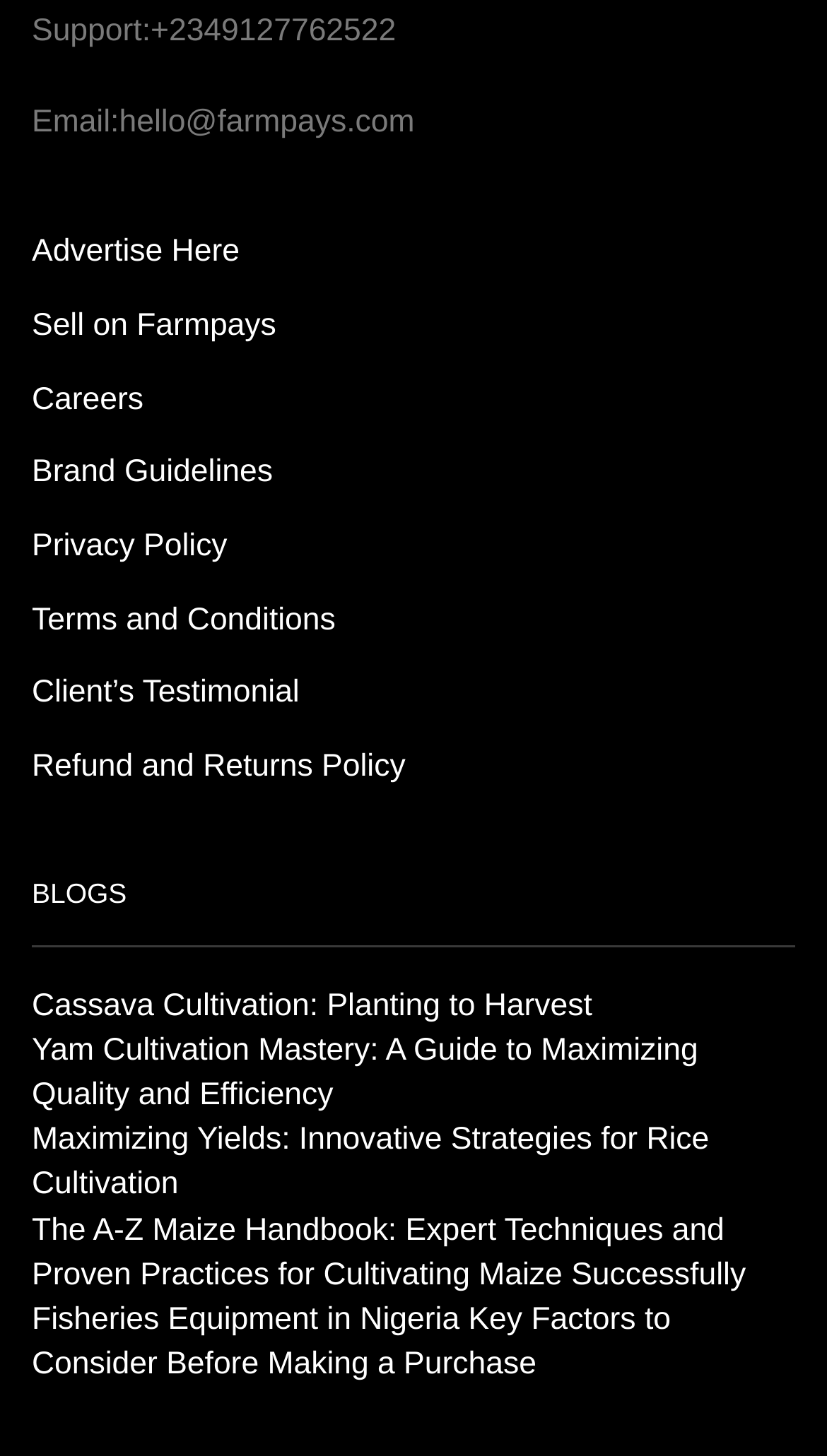Pinpoint the bounding box coordinates of the element you need to click to execute the following instruction: "Send an email". The bounding box should be represented by four float numbers between 0 and 1, in the format [left, top, right, bottom].

[0.038, 0.073, 0.501, 0.096]